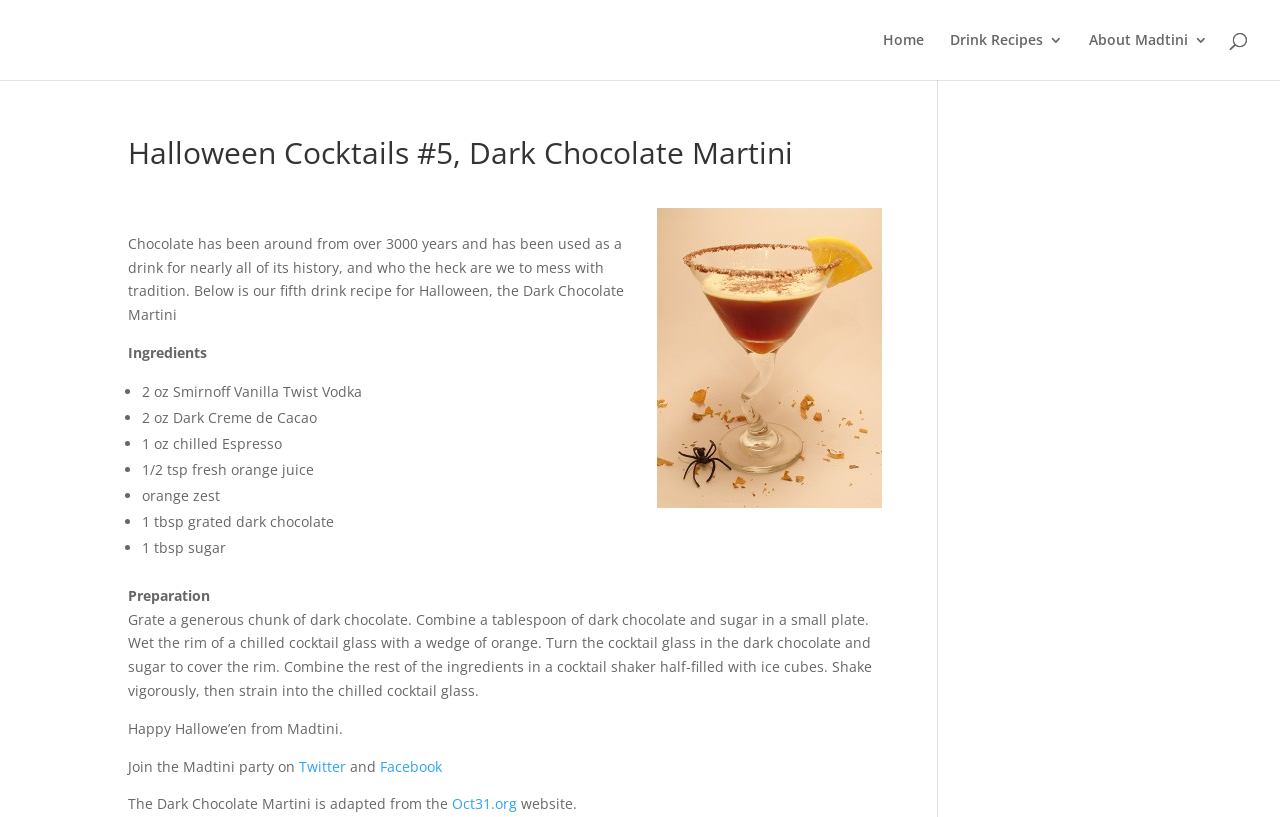Utilize the details in the image to thoroughly answer the following question: What is the name of the cocktail?

The name of the cocktail is mentioned in the heading 'Halloween Cocktails #5, Dark Chocolate Martini' and also in the image description 'Dark Chocolate Martini'.